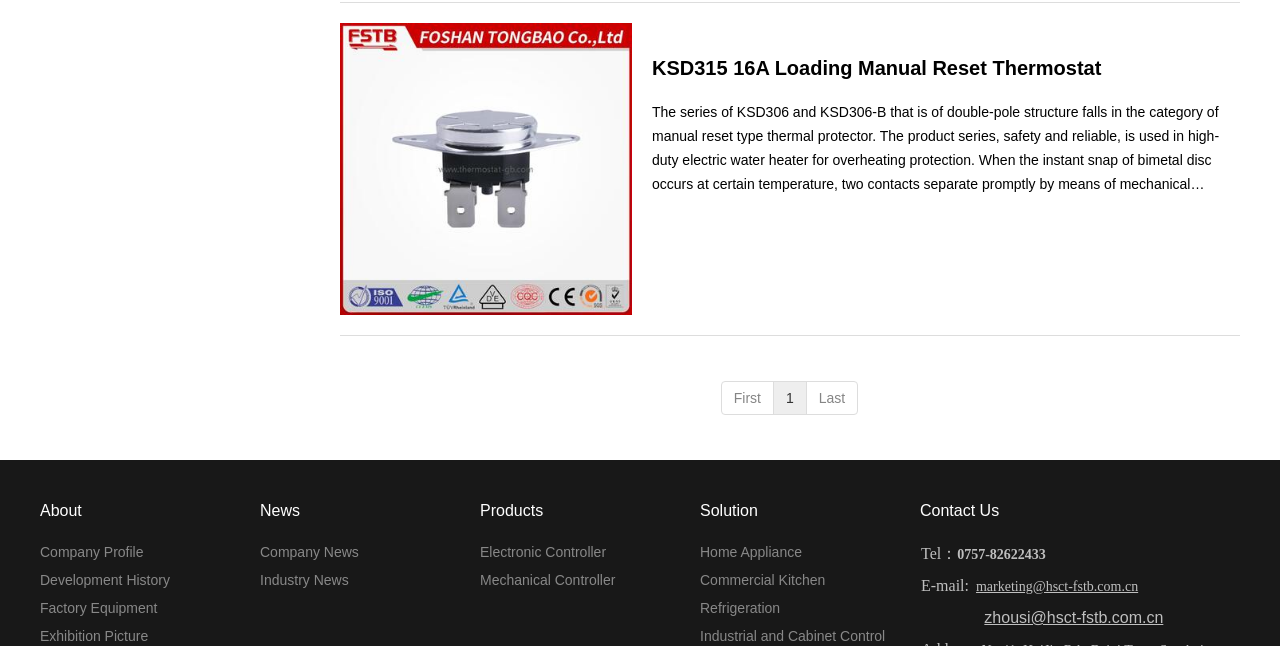Utilize the details in the image to give a detailed response to the question: How can you contact the company?

The webpage provides contact information, including a phone number (0757-82622433) and two email addresses (marketing@hsct-fstb.com.cn and zhousi@hsct-fstb.com.cn). This suggests that you can contact the company by phone or email.